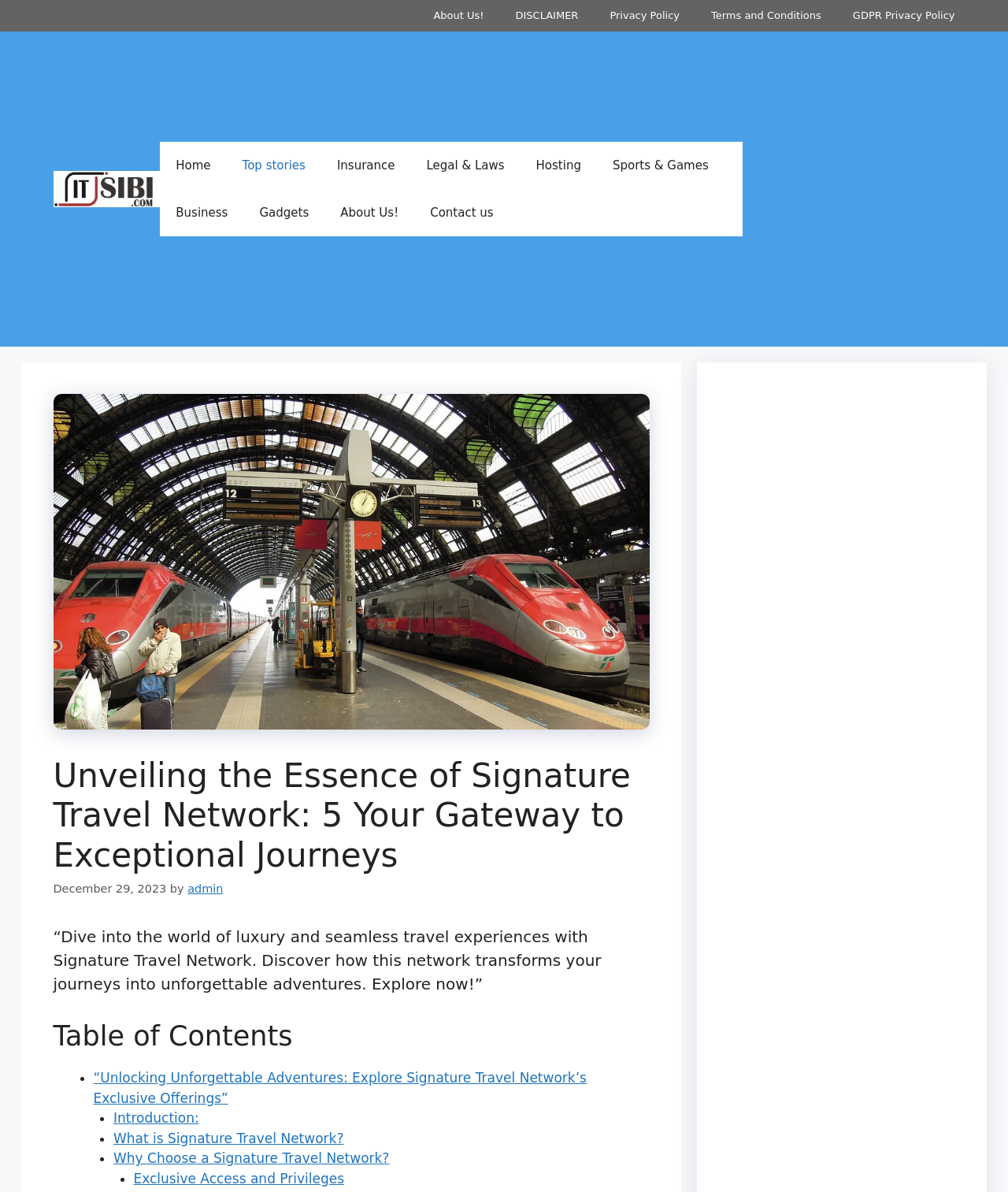What is the purpose of Signature Travel Network?
Please give a well-detailed answer to the question.

I inferred the answer by reading the text element with the quote '“Dive into the world of luxury and seamless travel experiences with Signature Travel Network. Discover how this network transforms your journeys into unforgettable adventures. Explore now!”' which is located at [0.053, 0.778, 0.597, 0.834]. This text suggests that the purpose of Signature Travel Network is to provide luxury and seamless travel experiences.